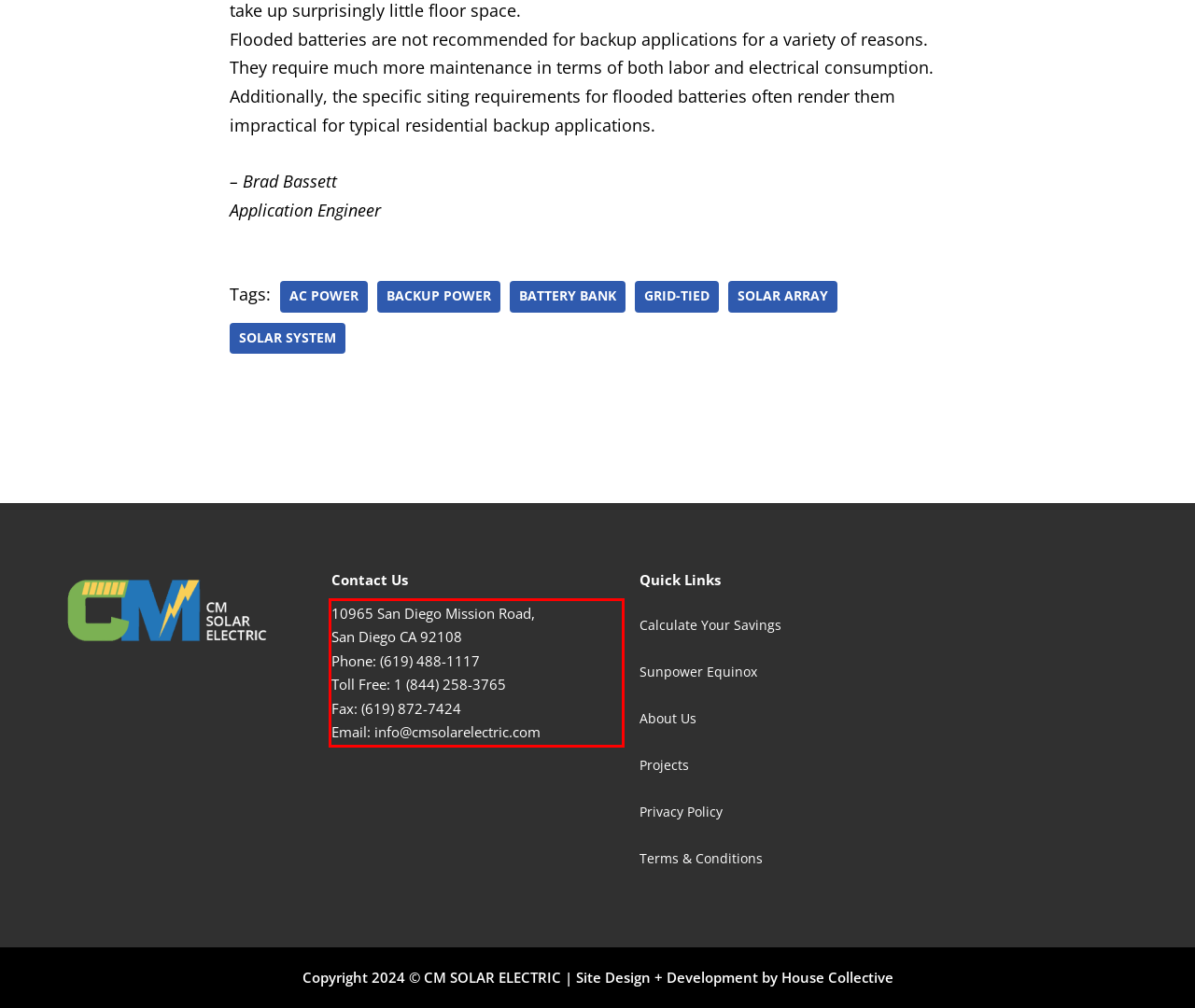You have a screenshot with a red rectangle around a UI element. Recognize and extract the text within this red bounding box using OCR.

10965 San Diego Mission Road, San Diego CA 92108 Phone: (619) 488-1117 Toll Free: 1 (844) 258-3765 Fax: (619) 872-7424 Email: info@cmsolarelectric.com